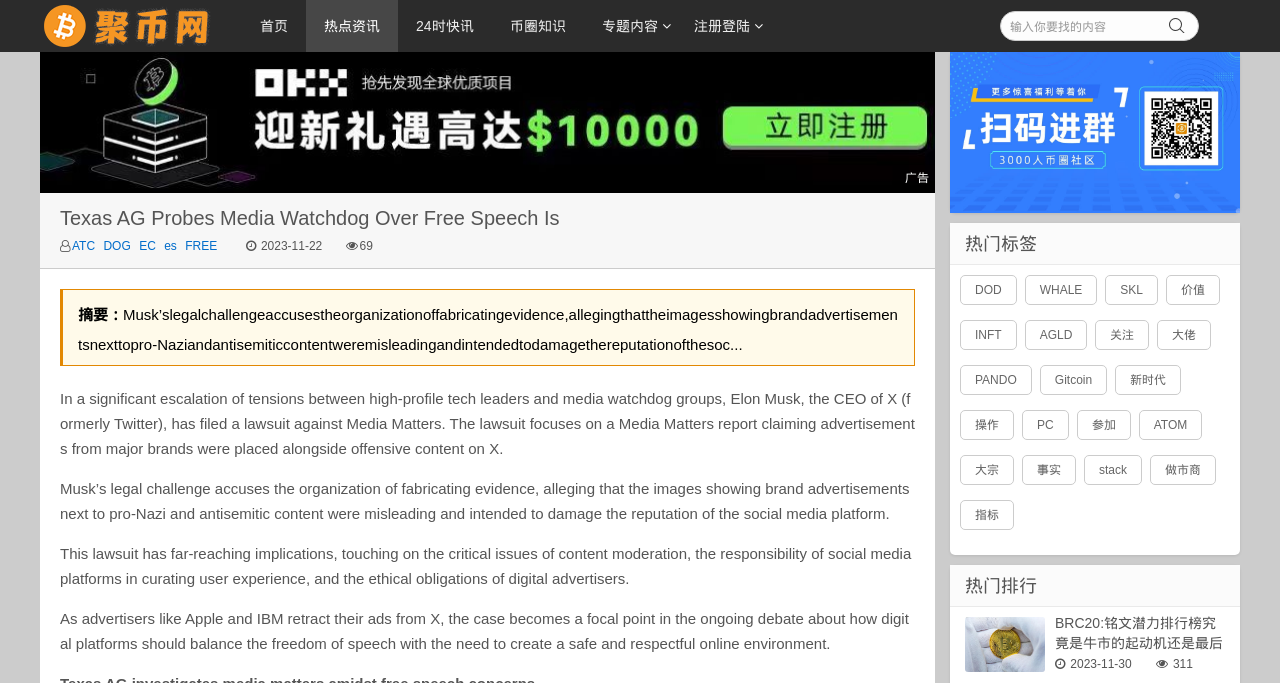Pinpoint the bounding box coordinates of the element you need to click to execute the following instruction: "go to okx". The bounding box should be represented by four float numbers between 0 and 1, in the format [left, top, right, bottom].

[0.031, 0.168, 0.73, 0.188]